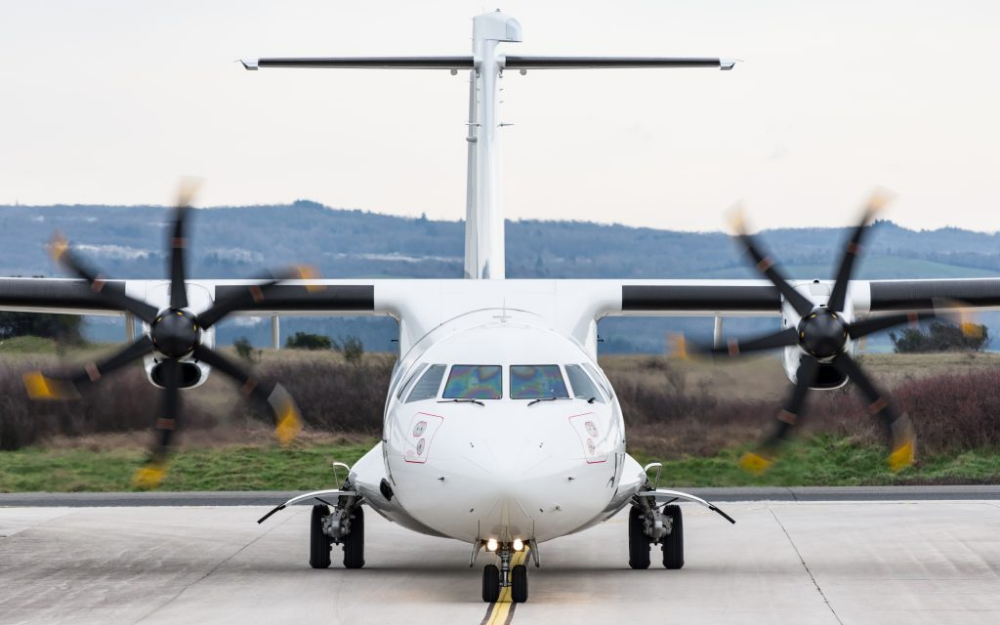Describe all the elements in the image with great detail.

The image showcases a sleek turboprop aircraft positioned on a runway, facing the camera. Its propellers are in motion, creating a dynamic visual effect, while the aircraft's design reflects modern aviation technology. The background features a softly blurred landscape, hinting at rolling hills under a cloudy sky, contributing to the serene yet industrious atmosphere of the airport setting. This visual complements a headline about Thales and Amelia's collaboration aimed at enhancing environmental responsibility in aviation, specifically referenced in the context of a "Flights Footprint Estimator." The scene represents a pivotal moment in air travel advancements, as the industry seeks sustainable solutions.